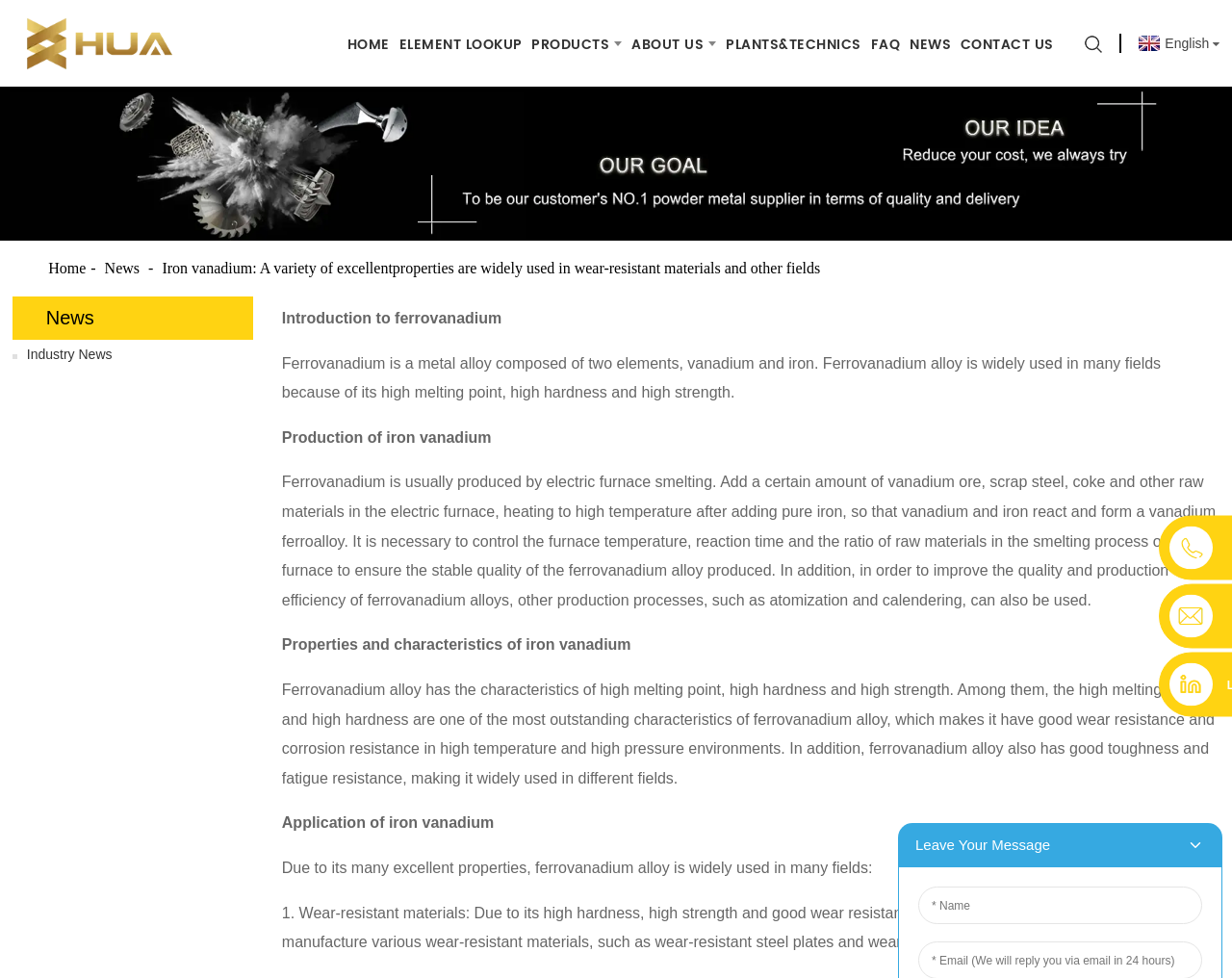Locate the bounding box of the user interface element based on this description: "News".

[0.085, 0.266, 0.113, 0.282]